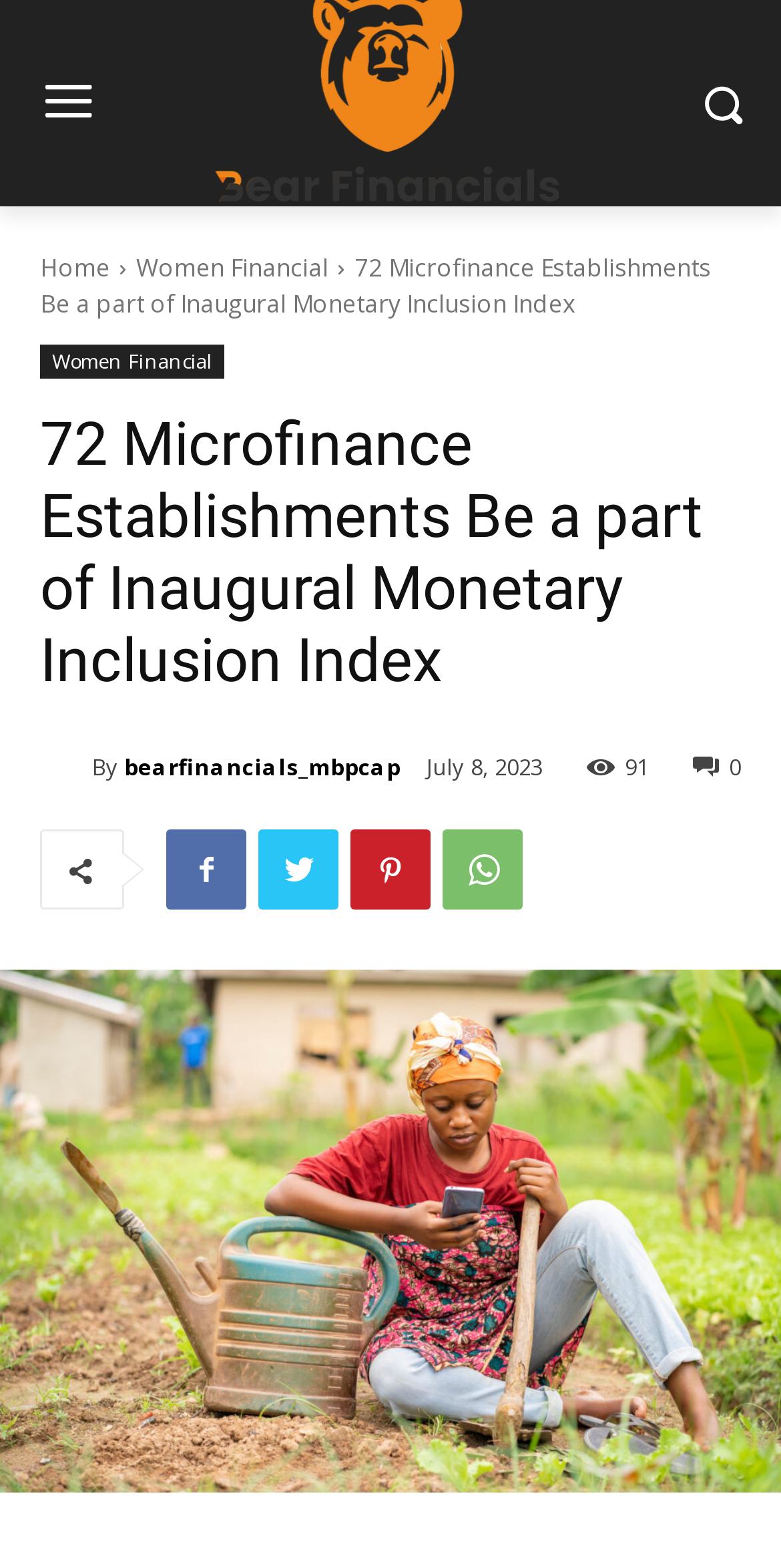Describe every aspect of the webpage in a detailed manner.

The webpage appears to be an article or blog post about microfinance establishments joining a financial inclusion index. At the top left, there is a menu button, and to its right, a search button with a magnifying glass icon. Below these elements, there are several links, including "Home" and "Women Financial", which are positioned horizontally. 

The main title of the article, "72 Microfinance Establishments Join Inaugural Monetary Inclusion Index", is displayed prominently in the top section of the page, both as a heading and as static text. 

Below the title, there is a section with a link to "bearfinancials_mbpcap" and a "By" label, followed by another link to the same destination. To the right of these elements, there is a time stamp showing "July 8, 2023". 

Further to the right, there is a link with a comment icon and a number "91" next to it, indicating the number of comments. 

In the middle section of the page, there are several social media links, represented by icons, including Facebook, Twitter, LinkedIn, and others. 

The main content of the article takes up the majority of the page, starting from the middle section and continuing to the bottom.